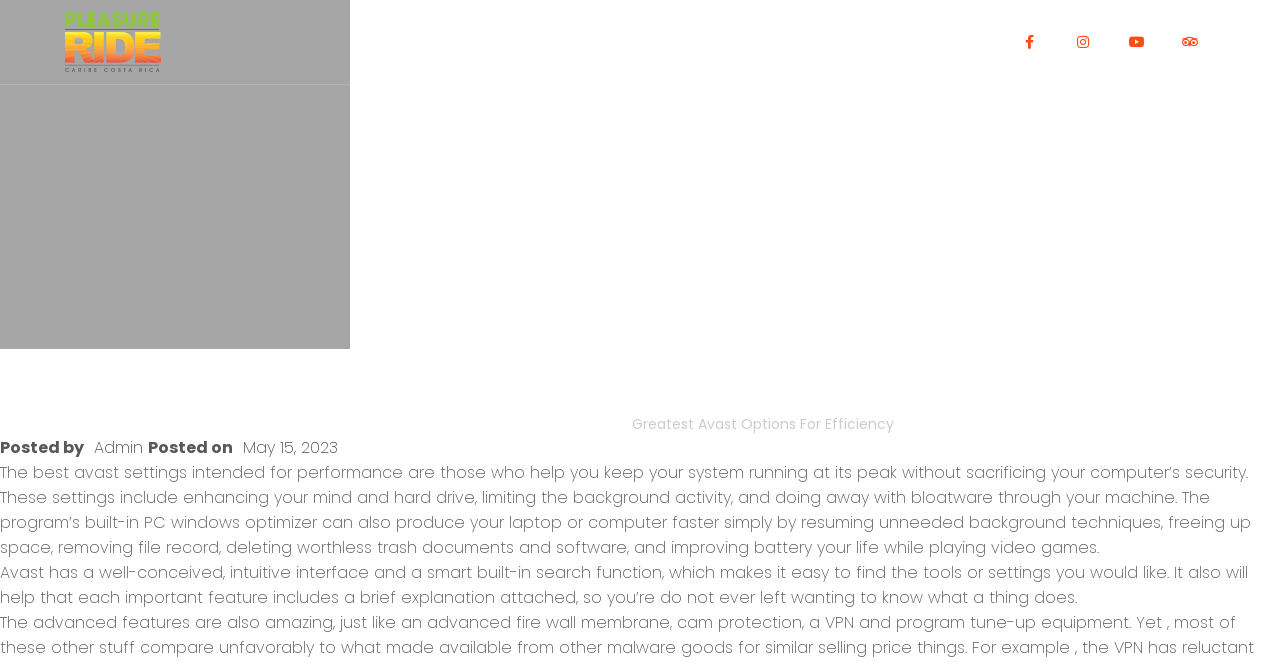Using the information in the image, give a comprehensive answer to the question: 
What is a notable feature of Avast's interface?

The webpage mentions that Avast has a 'well-conceived, intuitive interface' and a smart built-in search function, making it easy to find the tools or settings you need.